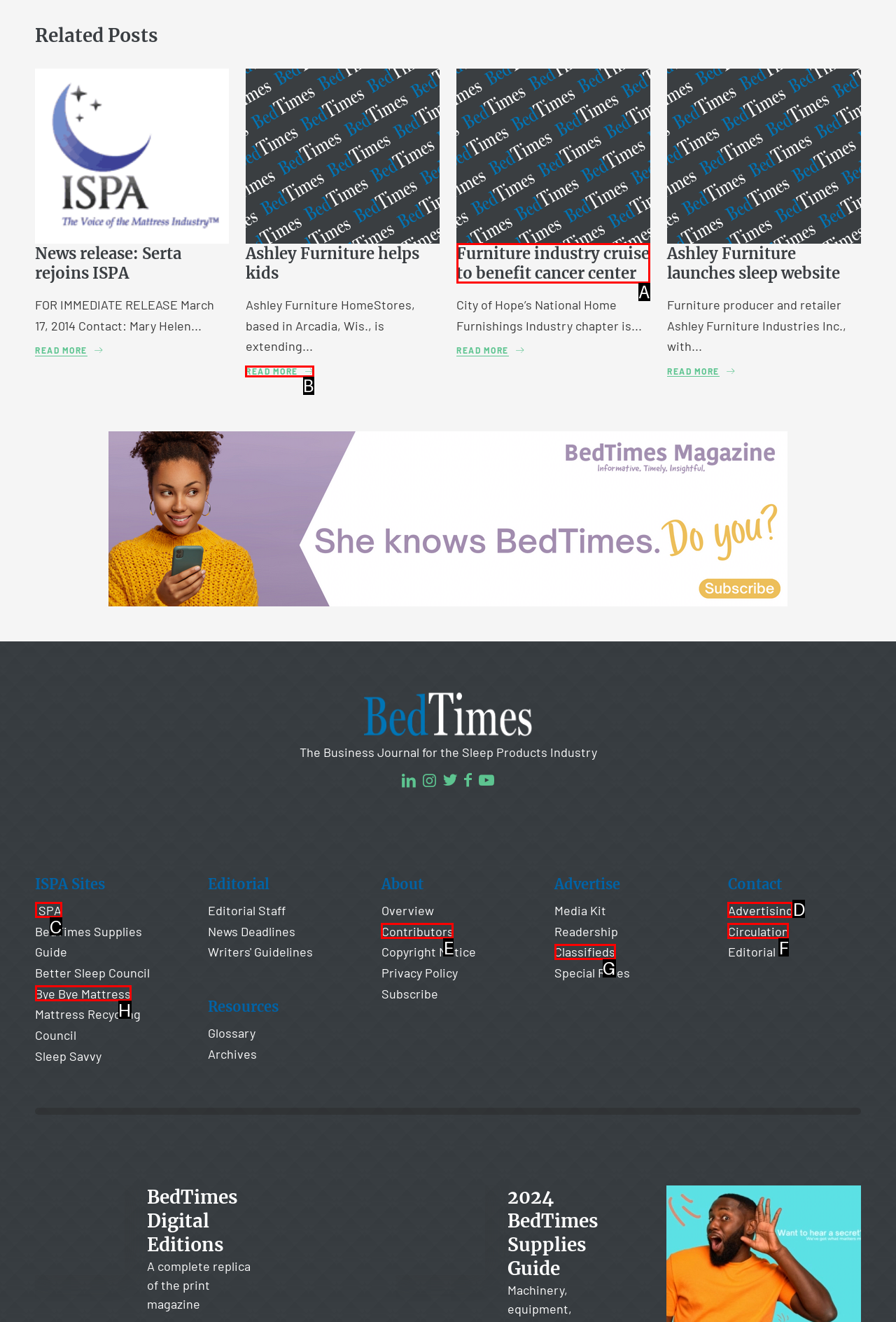Find the correct option to complete this instruction: Visit Ashley Furniture helps kids. Reply with the corresponding letter.

B